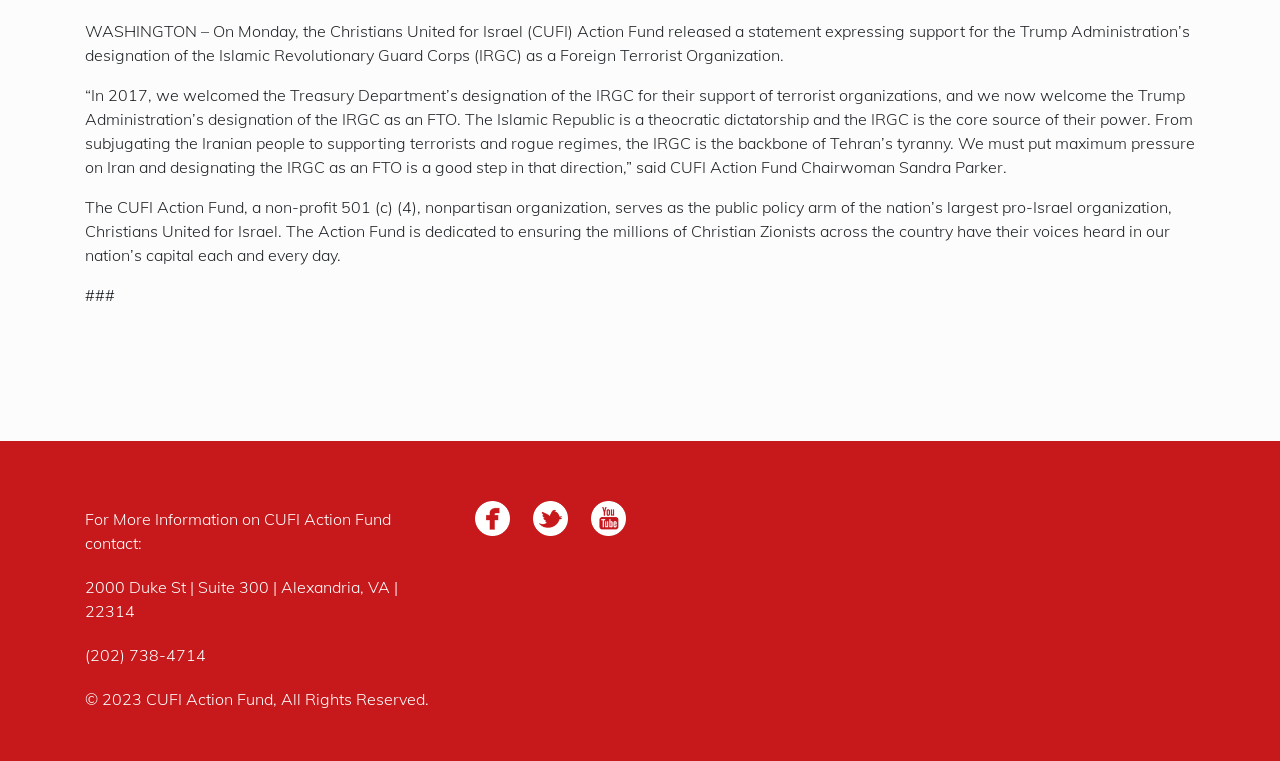Identify and provide the bounding box for the element described by: "alt="facebook"".

[0.363, 0.669, 0.406, 0.69]